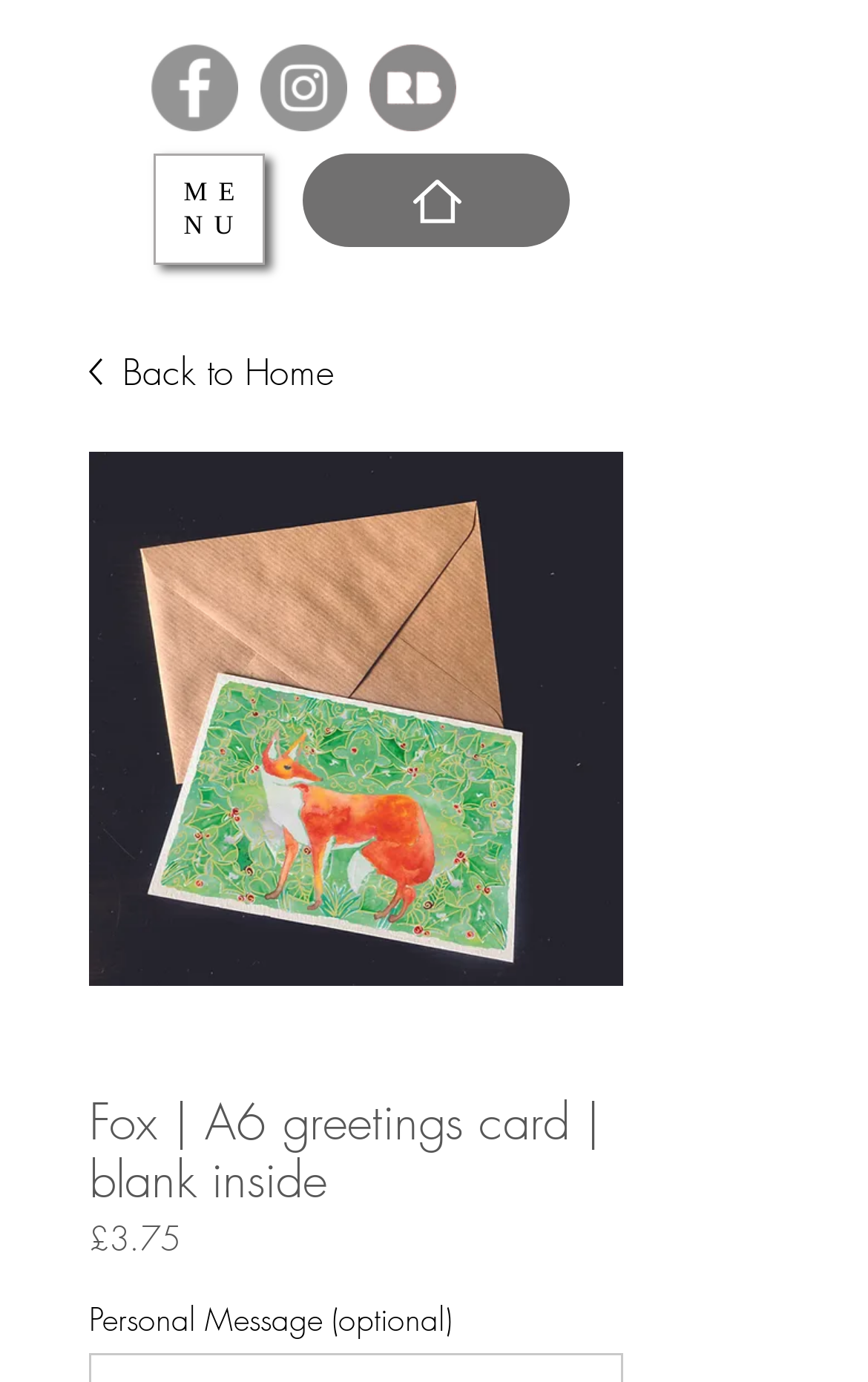What is the price of the Fox A6 greetings card?
Please use the image to provide a one-word or short phrase answer.

£3.75